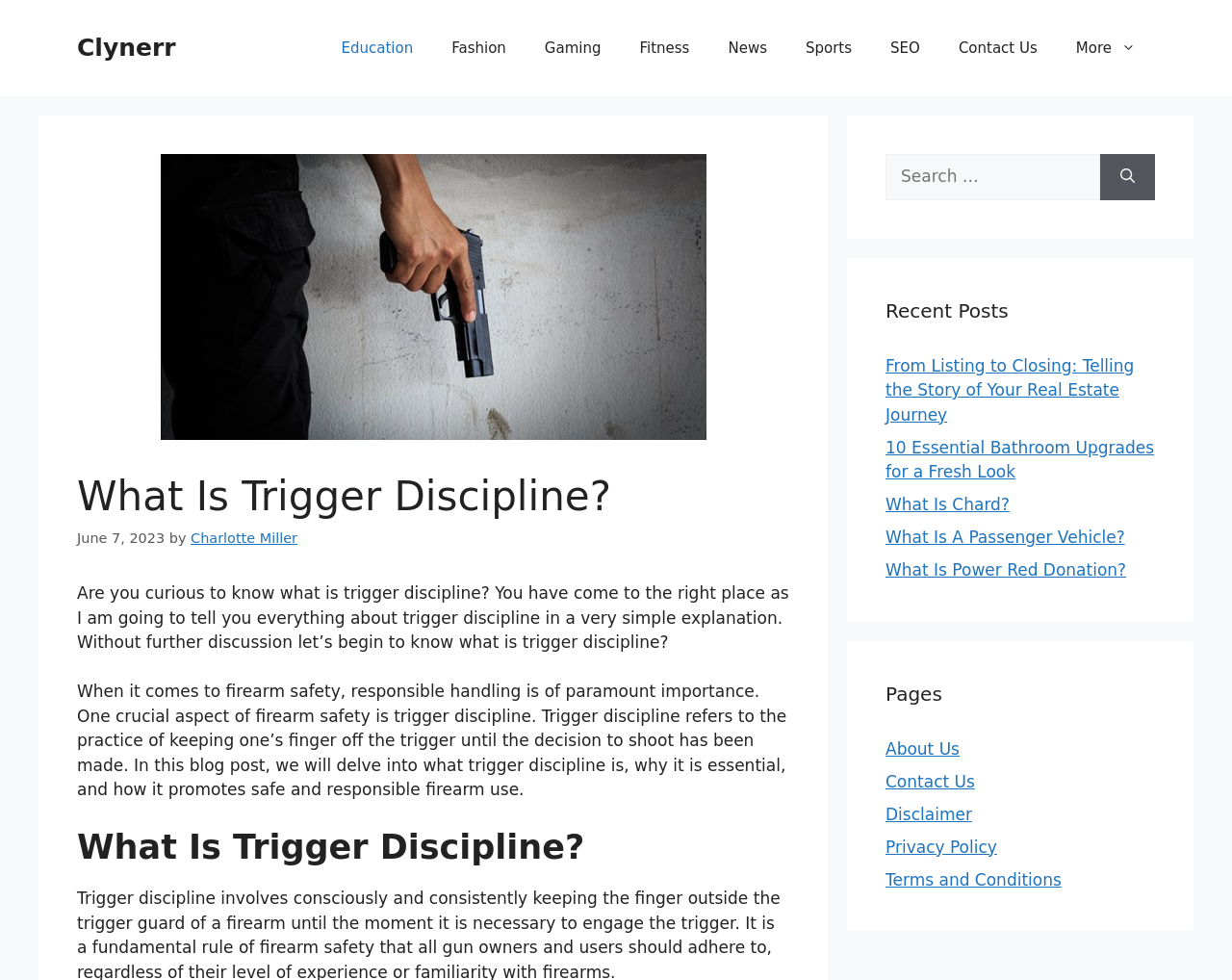What is the purpose of the search box?
Provide a fully detailed and comprehensive answer to the question.

The search box is located in the complementary section of the webpage, and it has a label 'Search for:'. This suggests that the purpose of the search box is to allow users to search for specific content within the website.